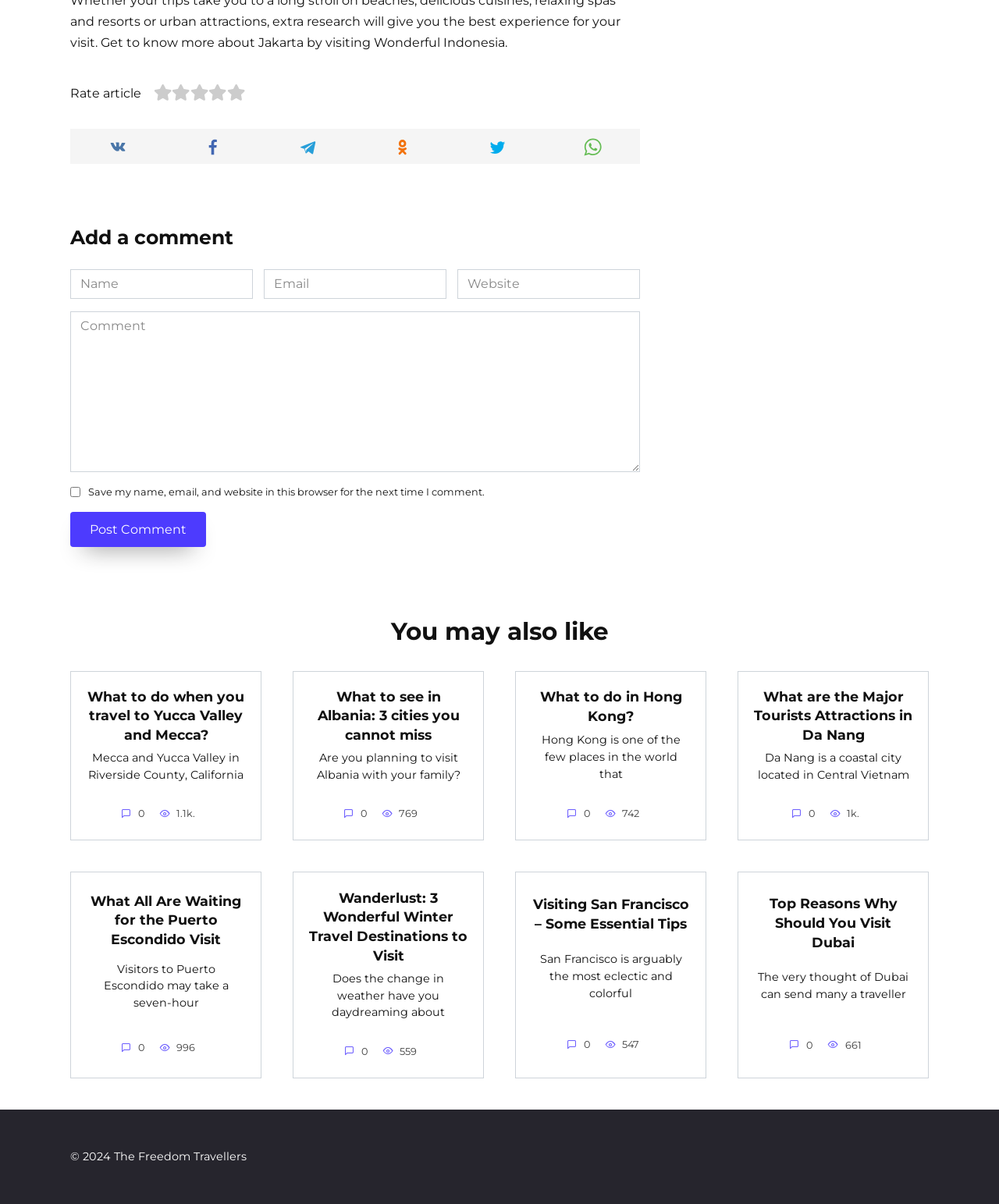What is the optional field in the form?
Please provide a single word or phrase as the answer based on the screenshot.

Website